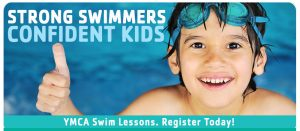Please answer the following question using a single word or phrase: 
What is the purpose of the text at the bottom of the image?

To invite families to register for swim lessons